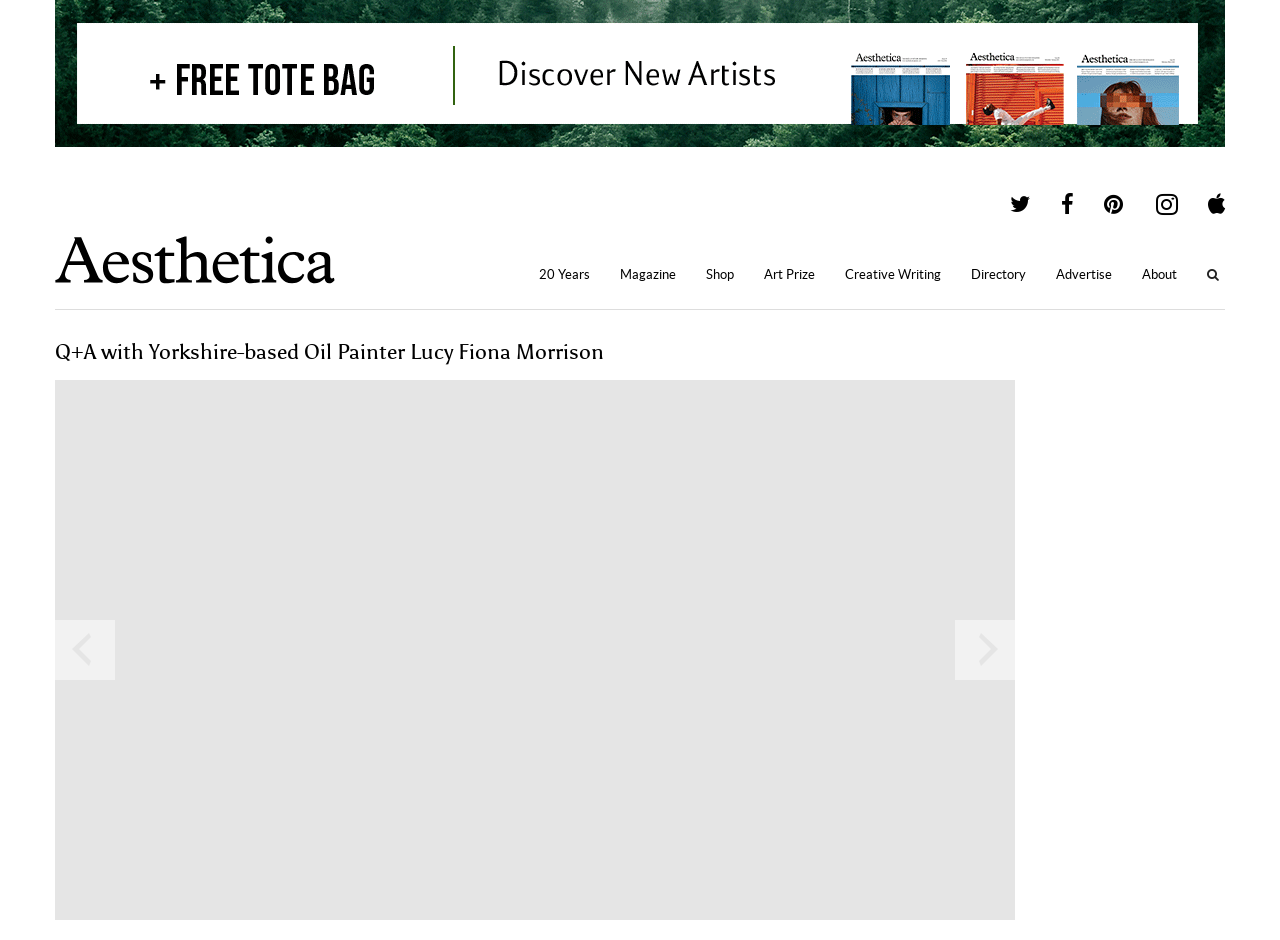Generate an in-depth caption that captures all aspects of the webpage.

The webpage is about Aesthetica Magazine, featuring a Q&A session with Yorkshire-based oil painter Lucy Fiona Morrison. At the top, there is a large image spanning almost the entire width of the page, with a link overlaid on top of it. Below the image, the magazine's logo "Aesthetica" is displayed prominently, with a link attached to it.

To the right of the logo, there are several links arranged horizontally, including "20 Years", "Magazine", "Shop", "Art Prize", "Creative Writing", "Directory", "Advertise", and "About". These links are positioned near the top of the page.

Further down, there is a heading that reads "Q&A with Yorkshire-based Oil Painter Lucy Fiona Morrison", which takes up a significant portion of the page width. Below this heading, there are two images, one on the left and one on the right, with the left image being smaller.

At the top-right corner of the page, there are five social media links represented by icons, and a search button with a magnifying glass icon.